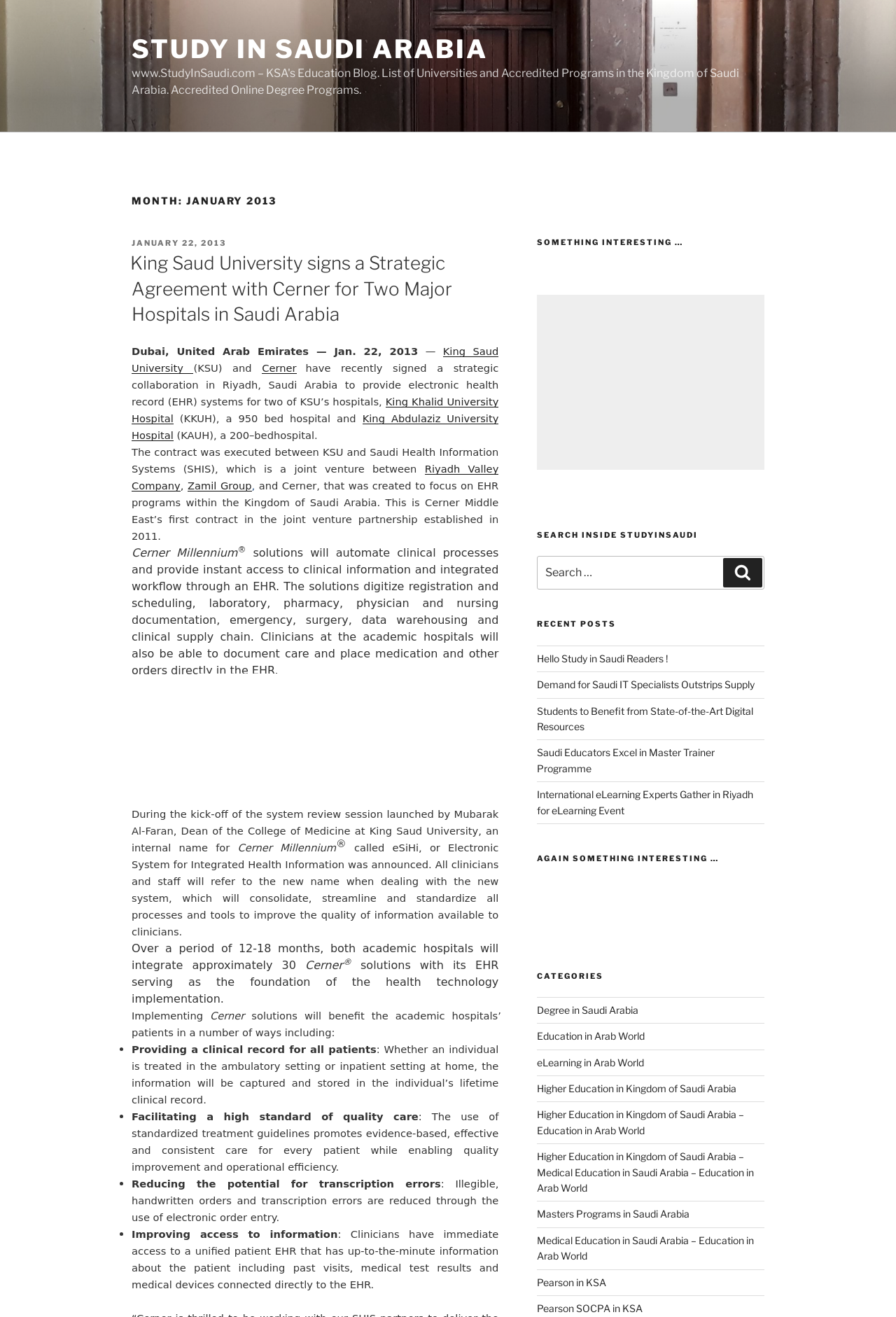Analyze the image and provide a detailed answer to the question: How many hospitals will integrate Cerner solutions?

The answer can be found in the paragraph that mentions the contract between KSU and Saudi Health Information Systems (SHIS). The paragraph states that the contract is for two of KSU's hospitals, namely King Khalid University Hospital (KKUH) and King Abdulaziz University Hospital (KAUH).